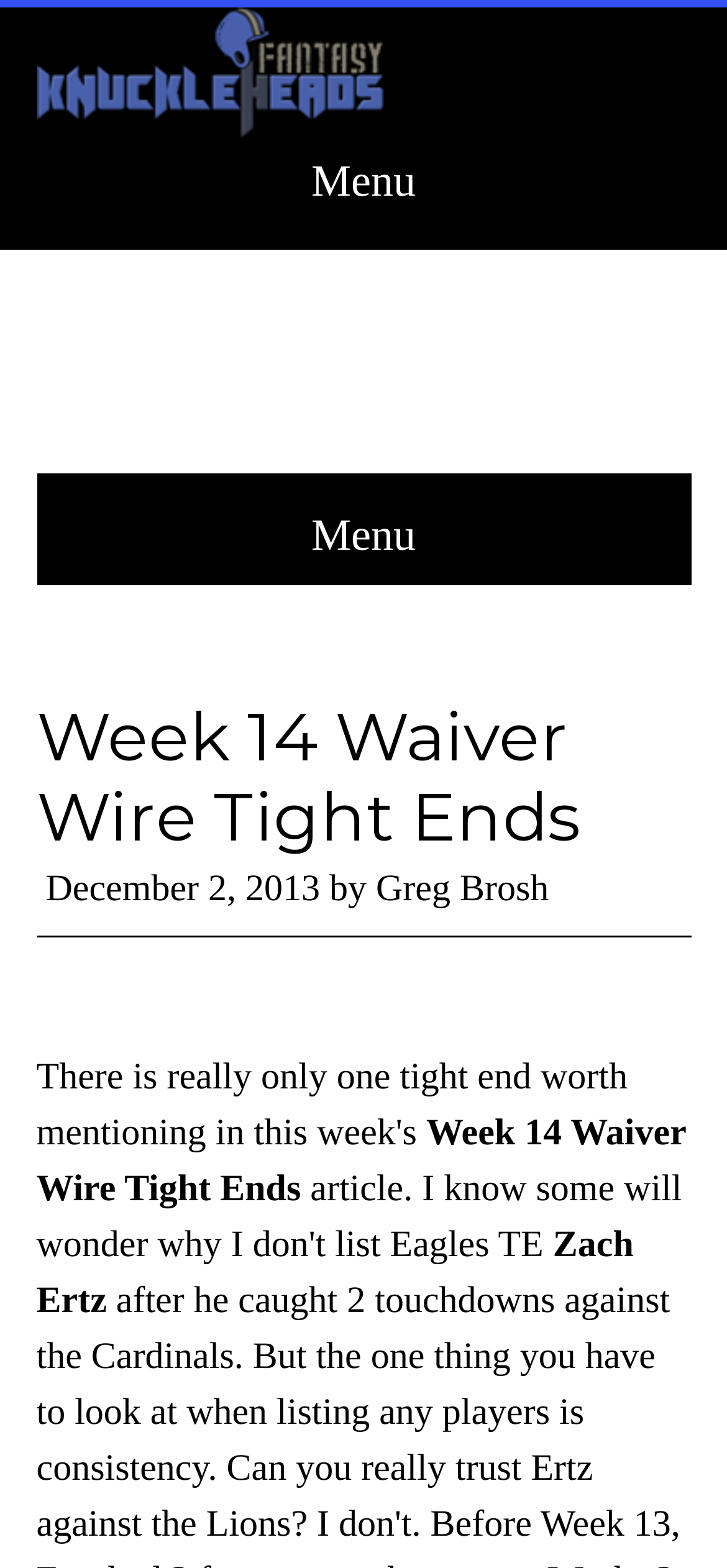Please find the bounding box for the following UI element description. Provide the coordinates in (top-left x, top-left y, bottom-right x, bottom-right y) format, with values between 0 and 1: Fantasy Knuckleheads

[0.05, 0.005, 0.95, 0.088]